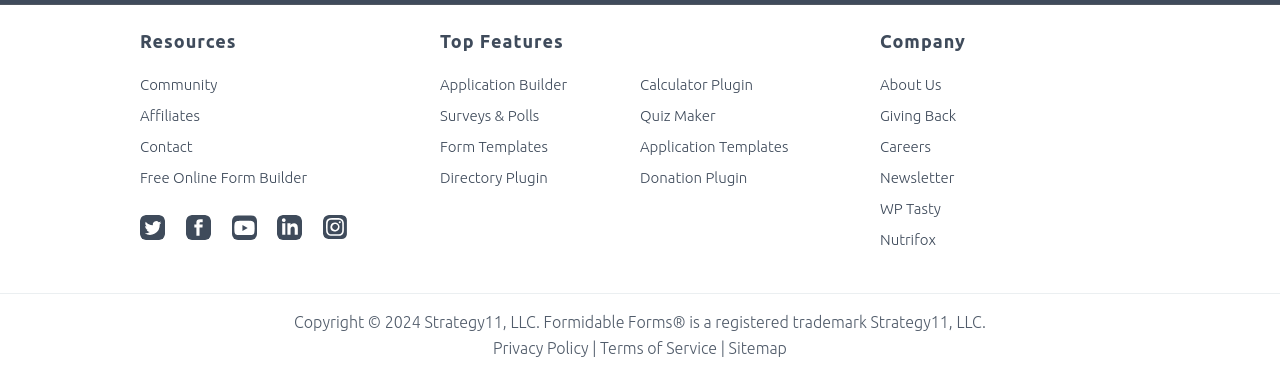Please provide the bounding box coordinates for the element that needs to be clicked to perform the instruction: "Check the Twitter link". The coordinates must consist of four float numbers between 0 and 1, formatted as [left, top, right, bottom].

[0.109, 0.601, 0.129, 0.646]